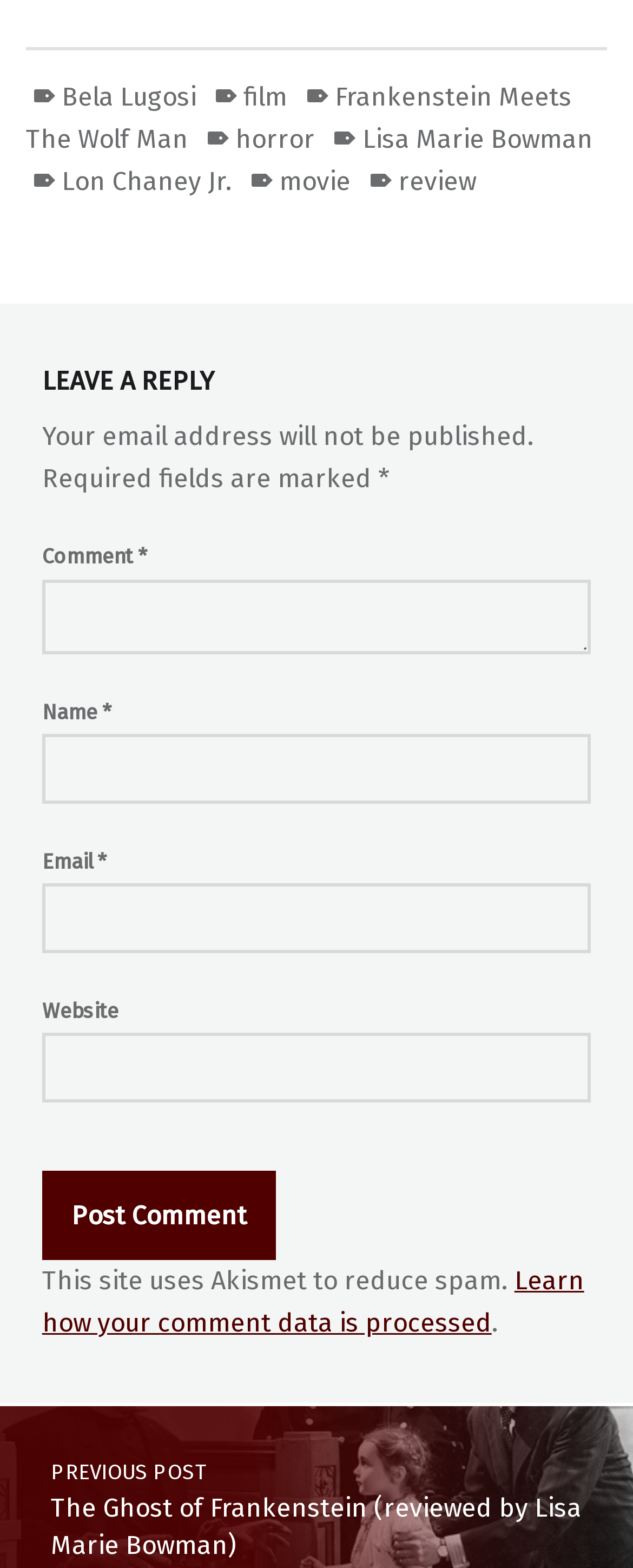Provide the bounding box coordinates of the section that needs to be clicked to accomplish the following instruction: "Type your comment in the 'Comment' field."

[0.066, 0.37, 0.934, 0.417]